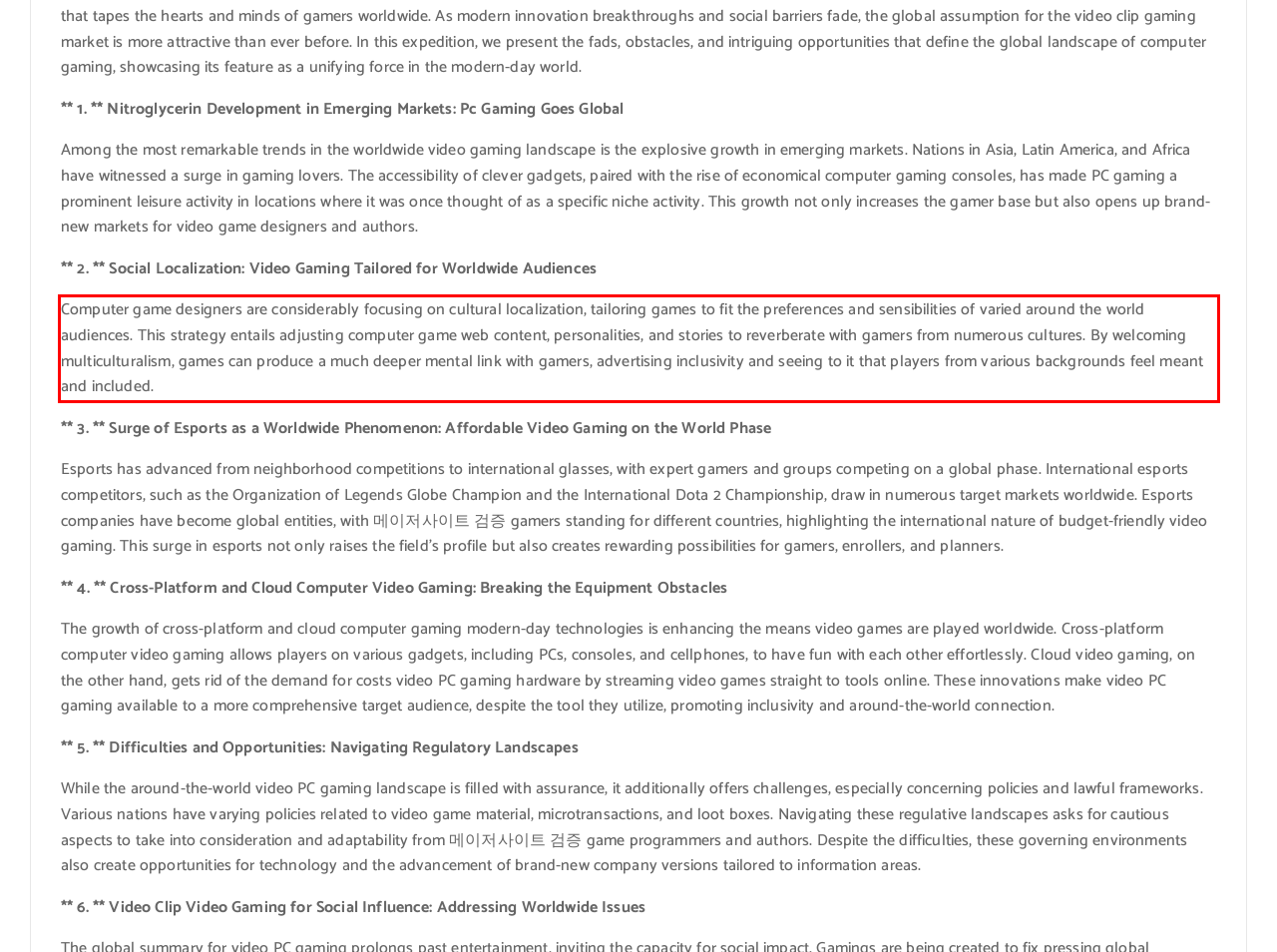You have a screenshot with a red rectangle around a UI element. Recognize and extract the text within this red bounding box using OCR.

Computer game designers are considerably focusing on cultural localization, tailoring games to fit the preferences and sensibilities of varied around the world audiences. This strategy entails adjusting computer game web content, personalities, and stories to reverberate with gamers from numerous cultures. By welcoming multiculturalism, games can produce a much deeper mental link with gamers, advertising inclusivity and seeing to it that players from various backgrounds feel meant and included.